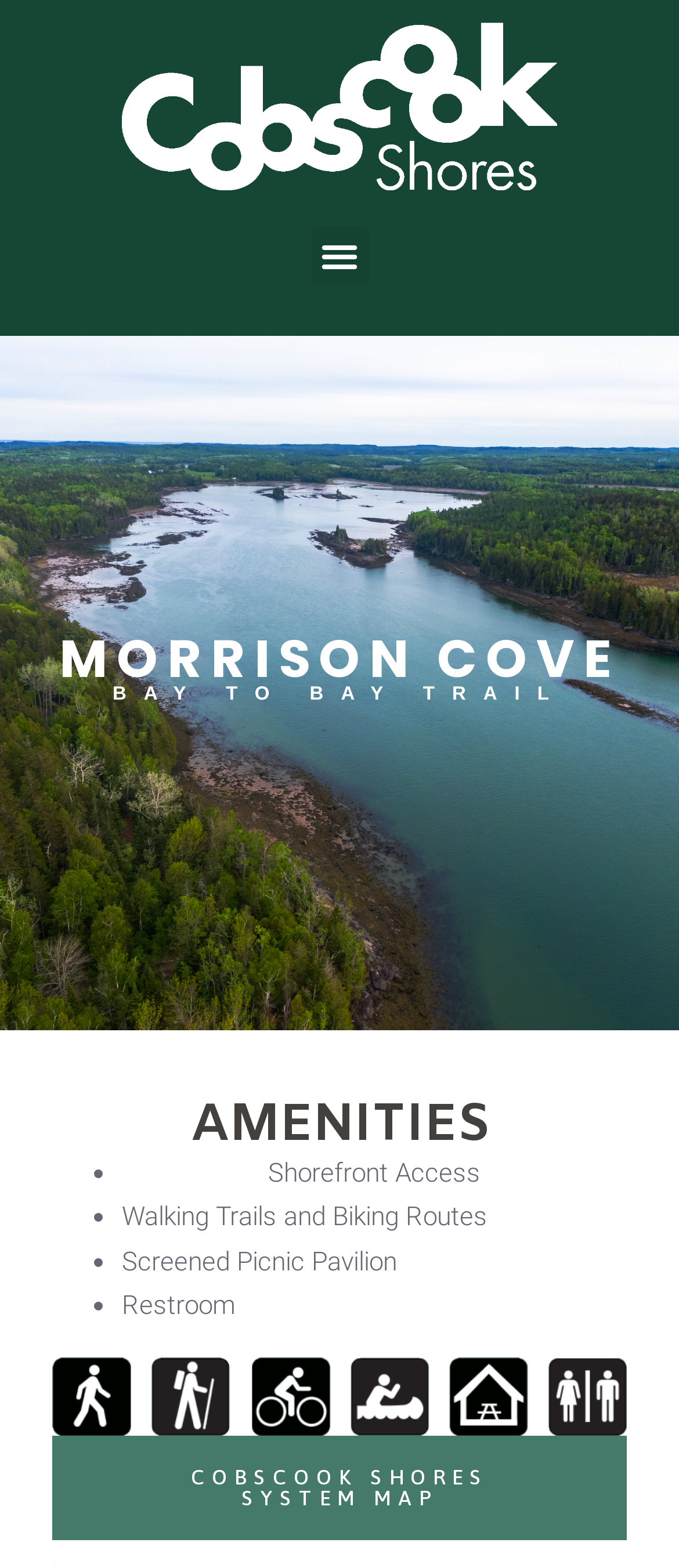What is the purpose of the picnic pavilion?
Answer the question with detailed information derived from the image.

The question asks for the purpose of the picnic pavilion. By looking at the webpage, we can see that the text 'Screened Picnic Pavilion' is present, which suggests that the purpose of the picnic pavilion is to provide a screened area.